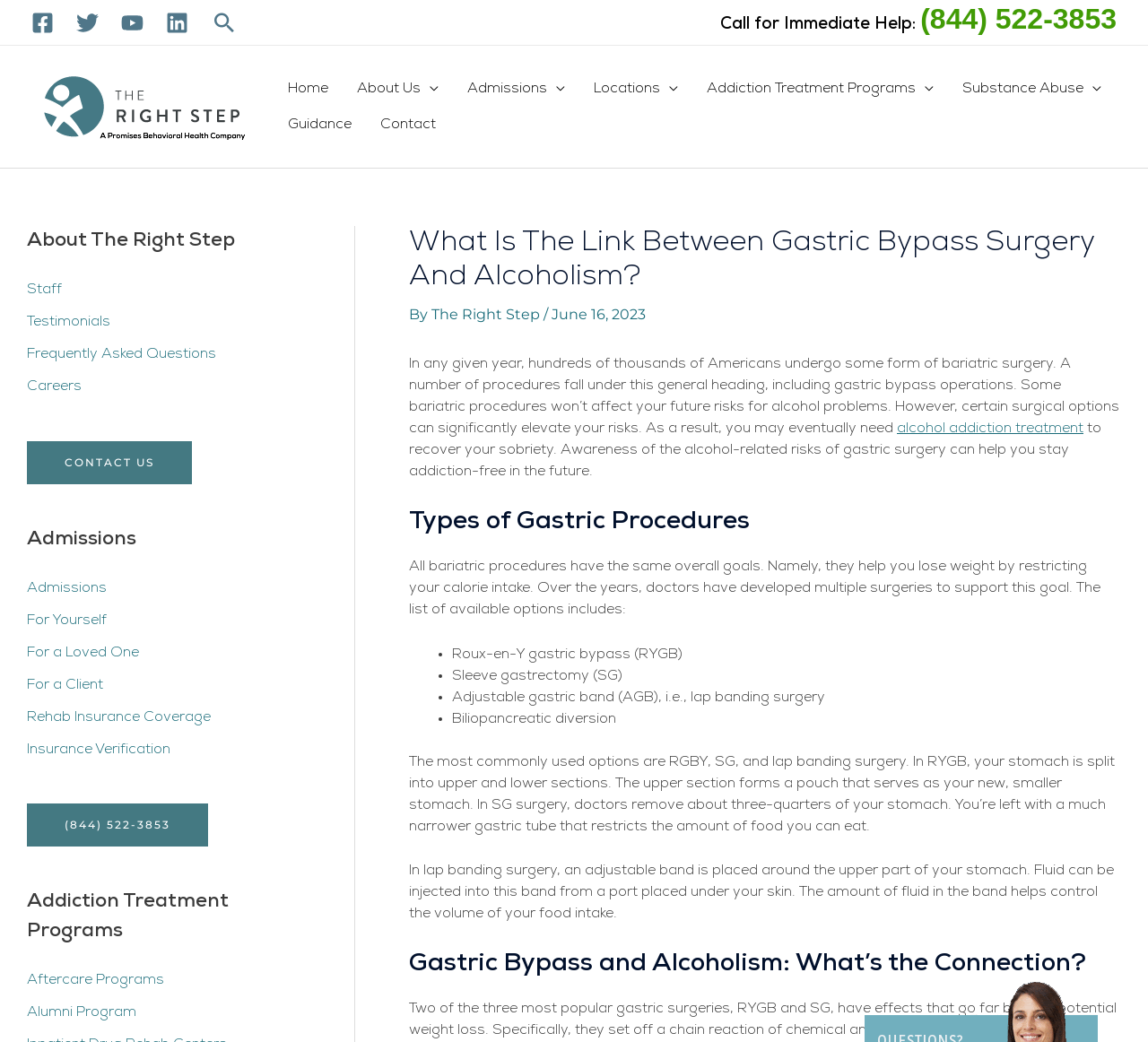Please reply to the following question using a single word or phrase: 
What is the topic of the webpage?

The link between gastric bypass surgery and alcoholism